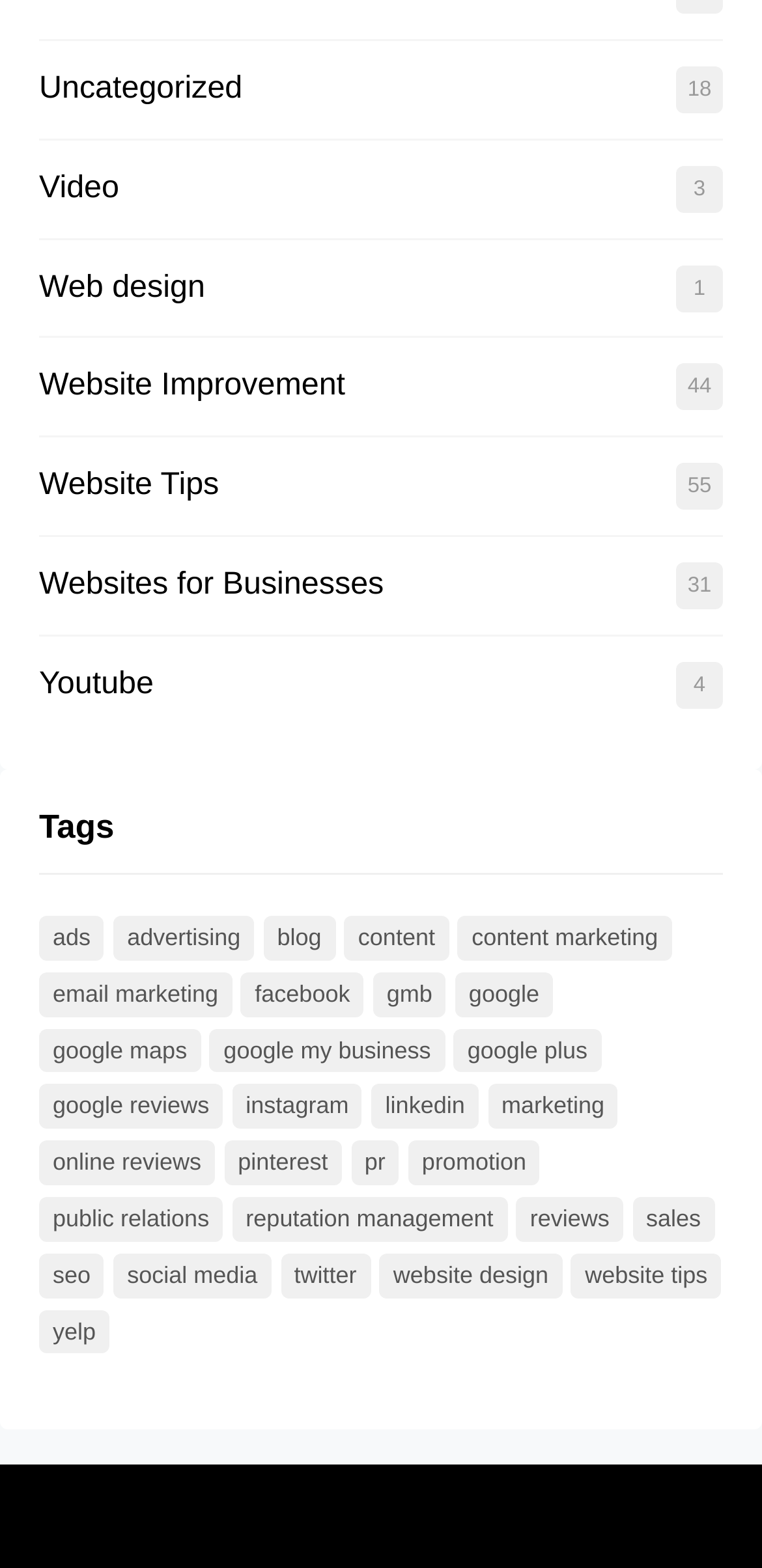Based on the image, provide a detailed and complete answer to the question: 
What is the second link under the 'Tags' heading?

I looked at the links under the 'Tags' heading and found the second one, which is 'advertising' with 13 items.